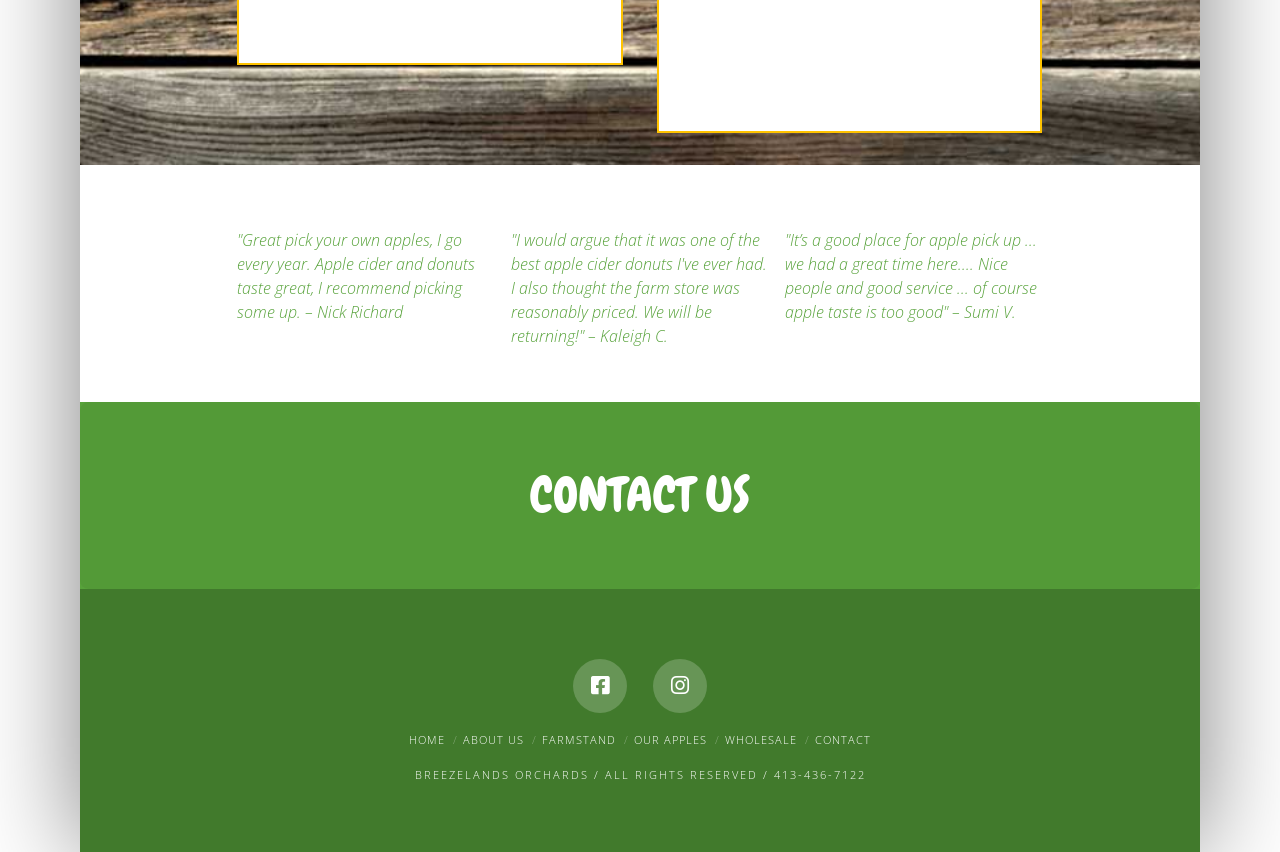What is the phone number of the orchard?
Refer to the image and give a detailed response to the question.

I found the phone number by looking at the static text element at the bottom of the page, which reads 'BREEZELANDS ORCHARDS / ALL RIGHTS RESERVED / 413-436-7122'.